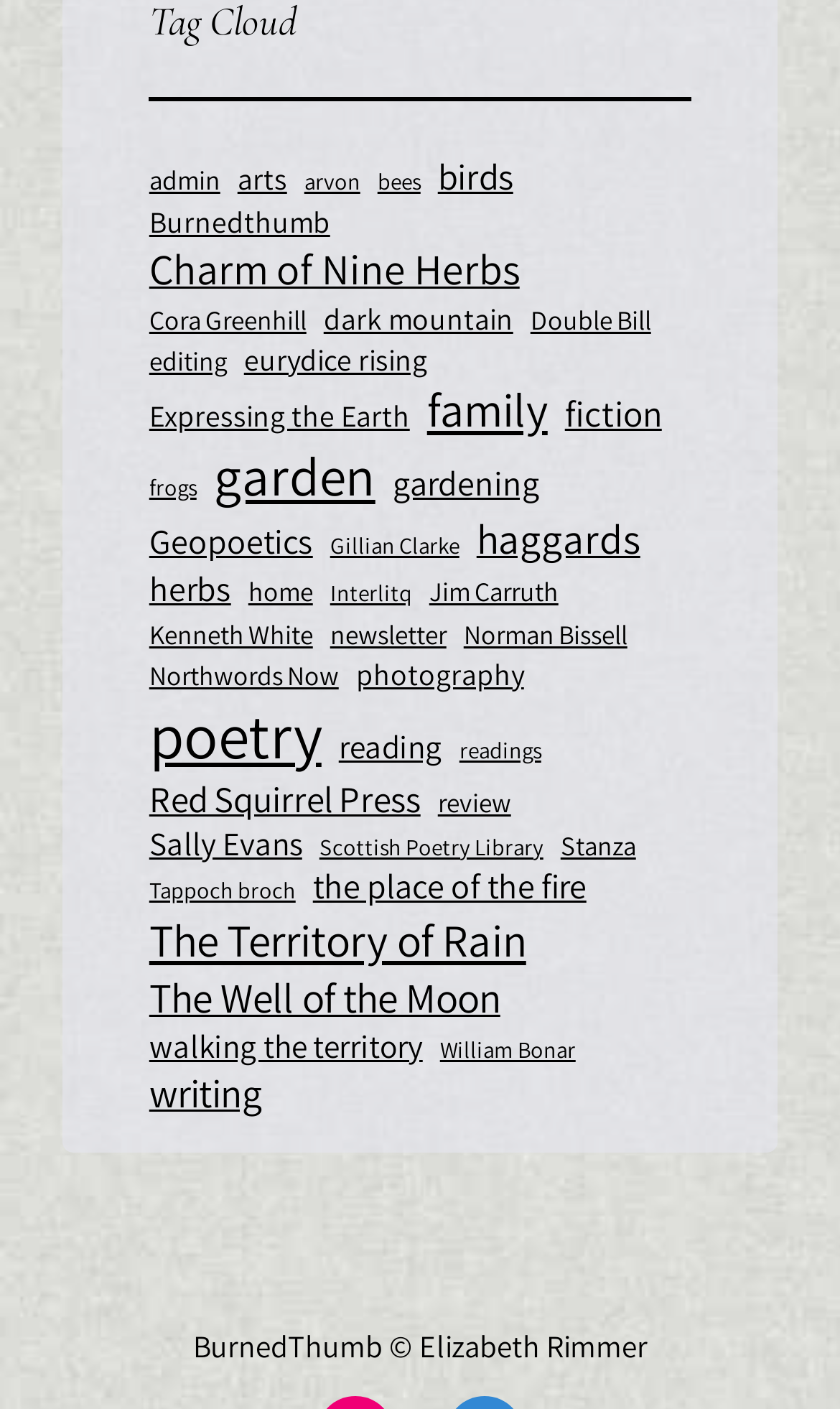Please find the bounding box coordinates of the element's region to be clicked to carry out this instruction: "view April 2020".

None